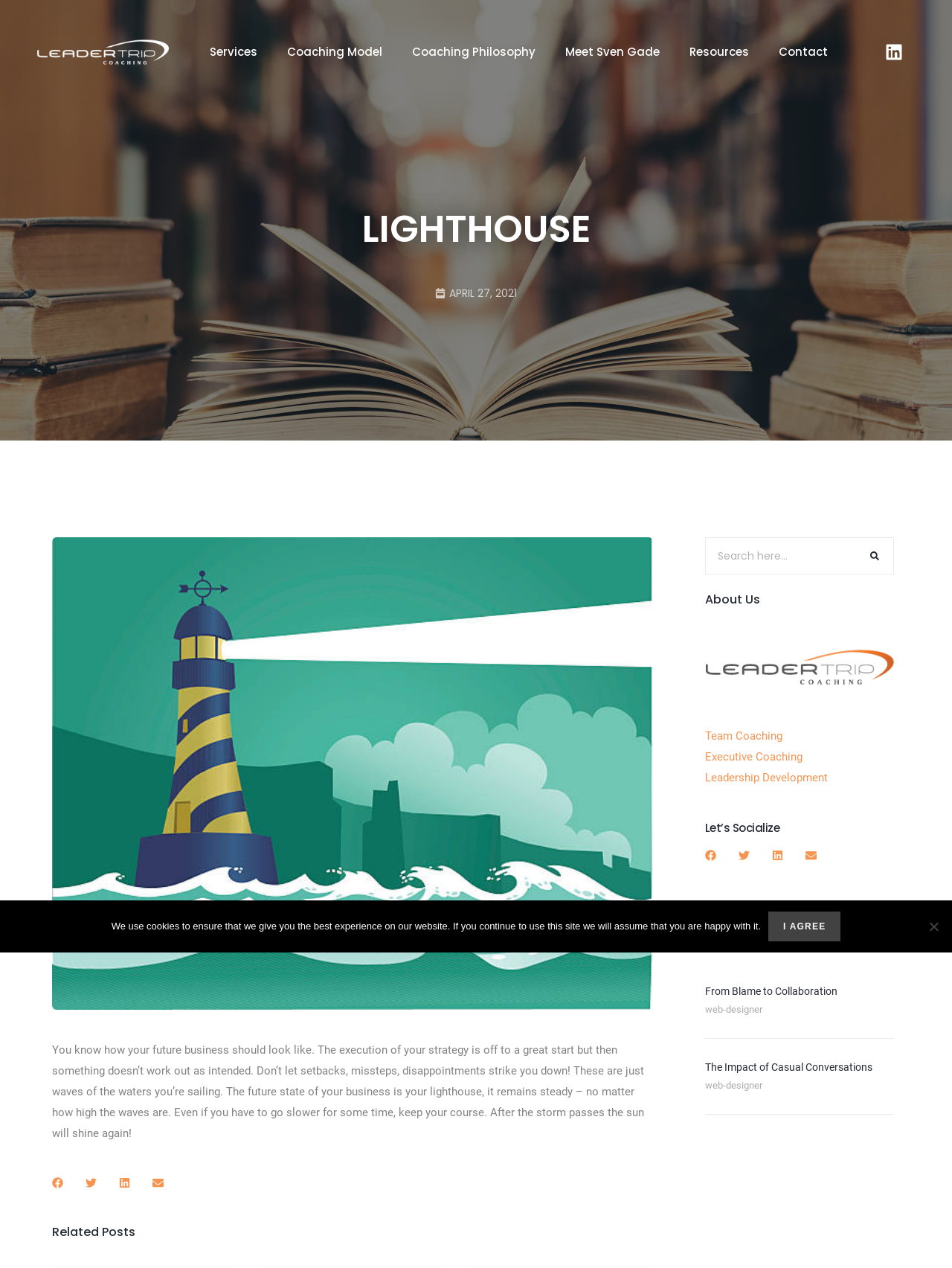Locate the bounding box coordinates of the clickable area to execute the instruction: "Click on the 'Services' link". Provide the coordinates as four float numbers between 0 and 1, represented as [left, top, right, bottom].

[0.204, 0.023, 0.286, 0.059]